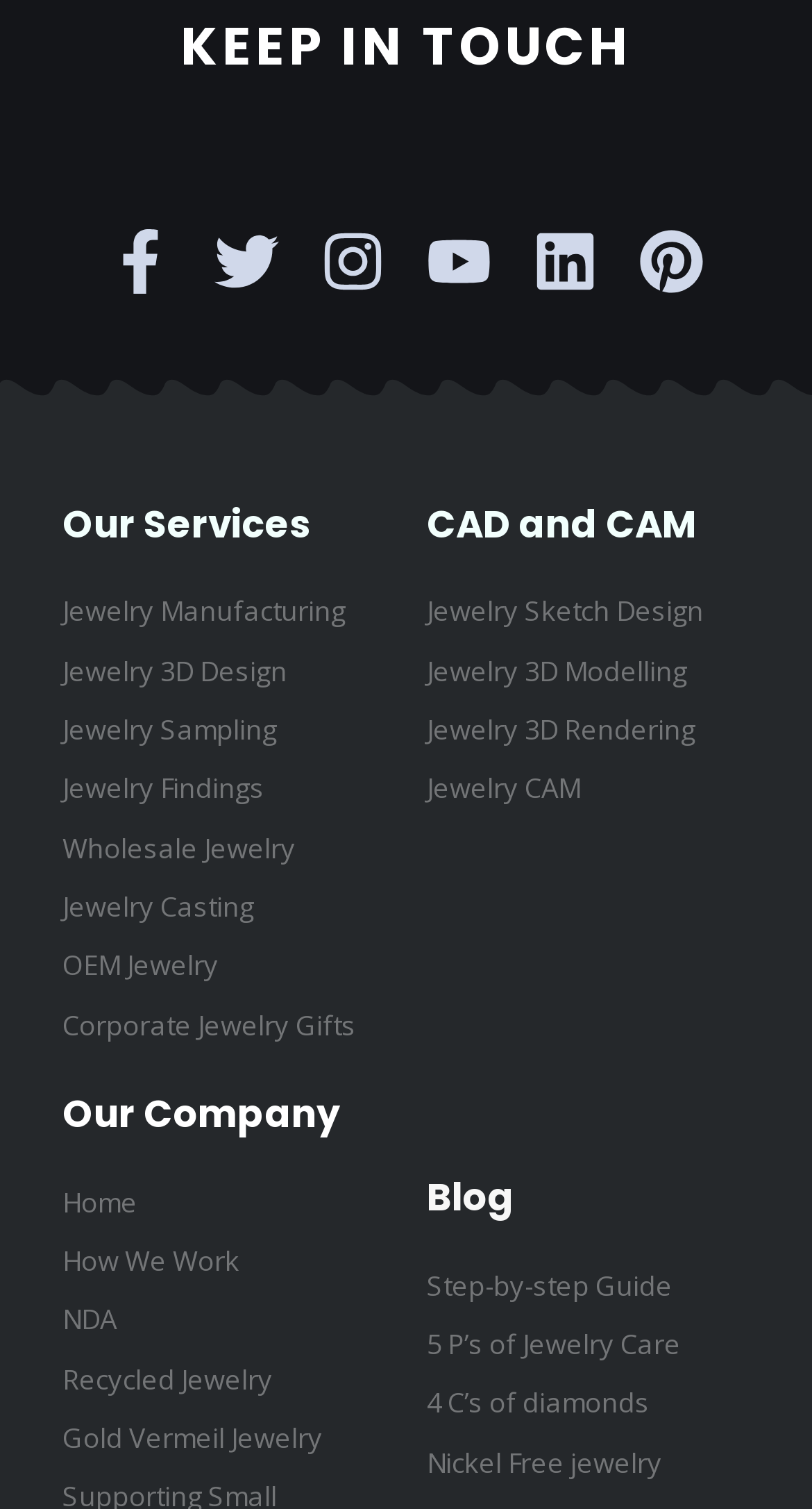Bounding box coordinates are given in the format (top-left x, top-left y, bottom-right x, bottom-right y). All values should be floating point numbers between 0 and 1. Provide the bounding box coordinate for the UI element described as: Dan Cartwright

None